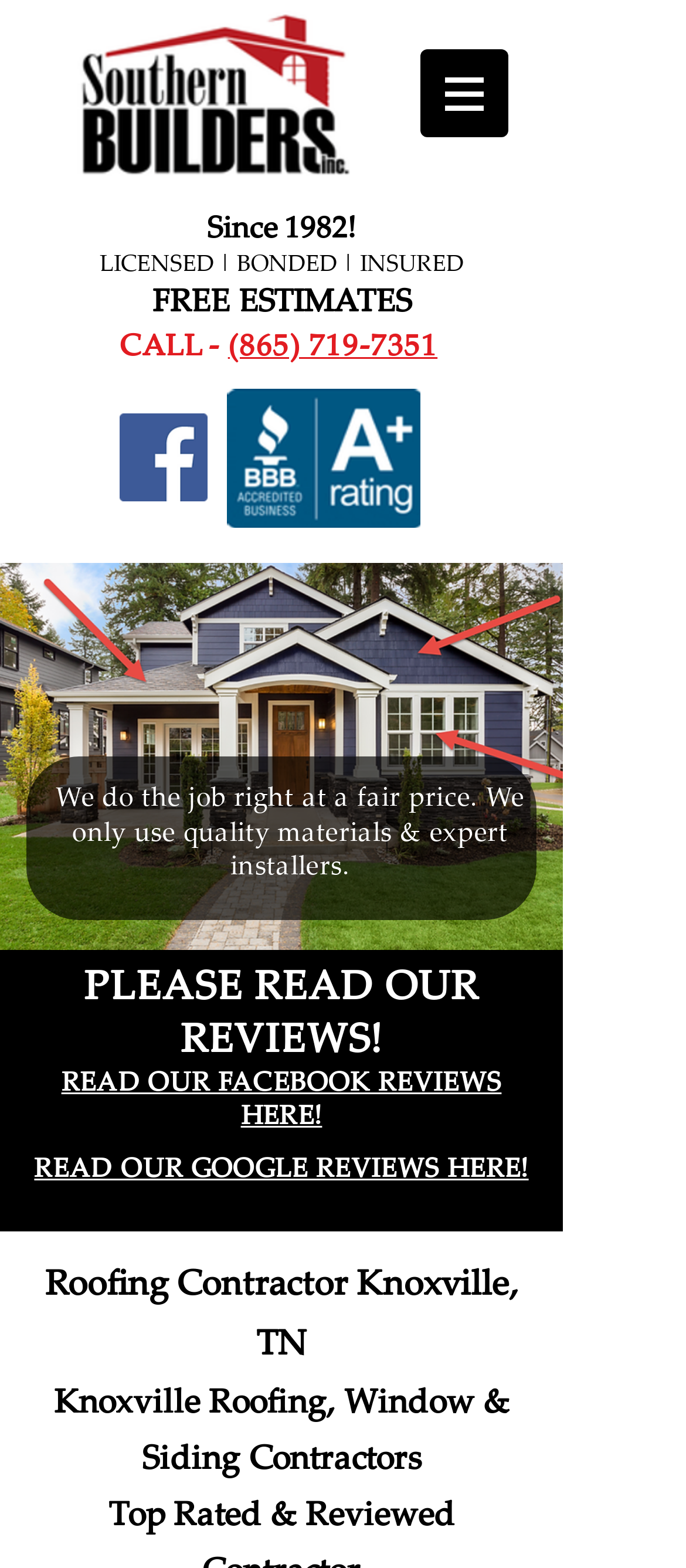Respond with a single word or phrase:
What is the type of contractor service provided by the company?

Roofing Contractor